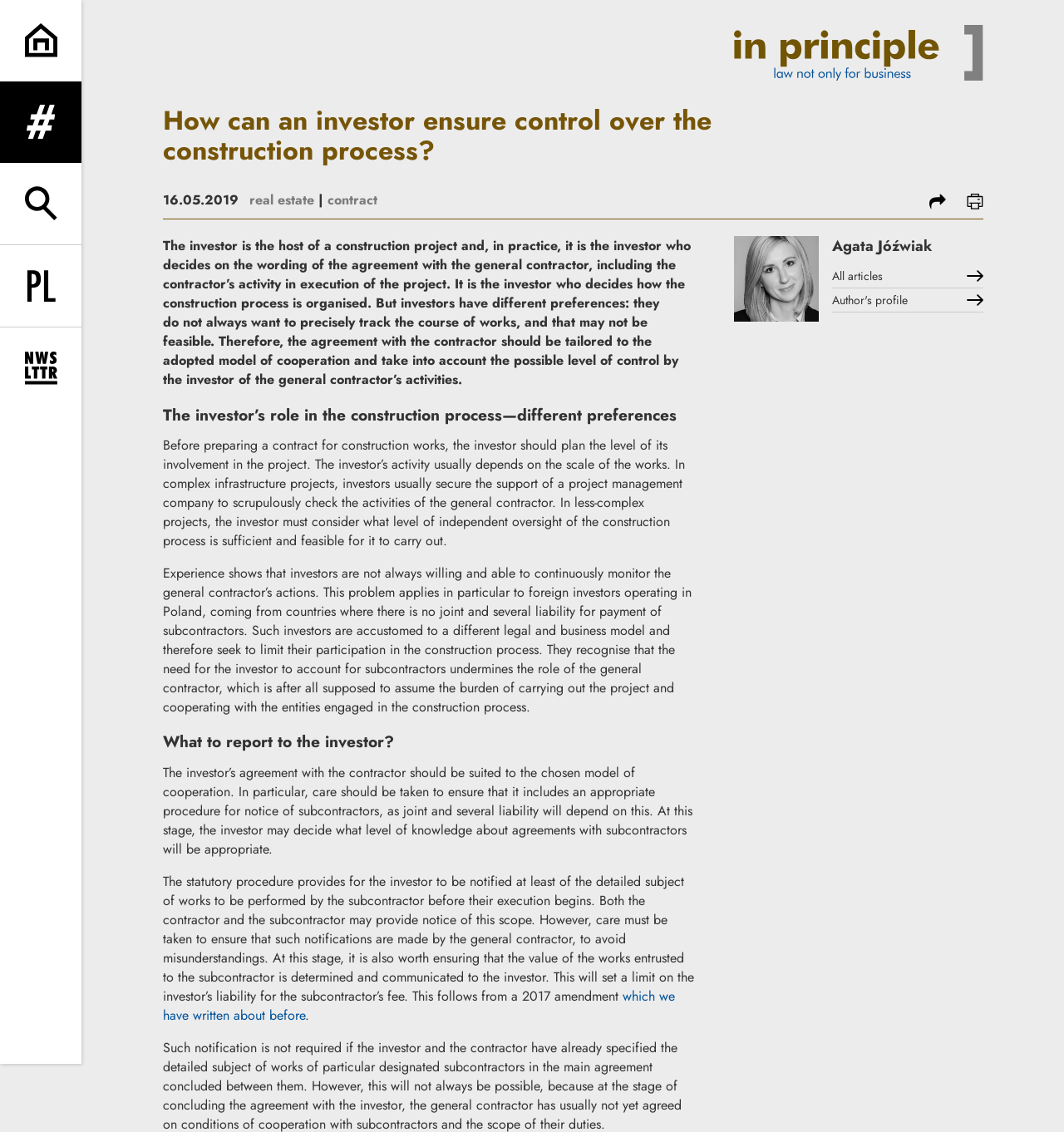From the element description contract, predict the bounding box coordinates of the UI element. The coordinates must be specified in the format (top-left x, top-left y, bottom-right x, bottom-right y) and should be within the 0 to 1 range.

[0.307, 0.168, 0.354, 0.185]